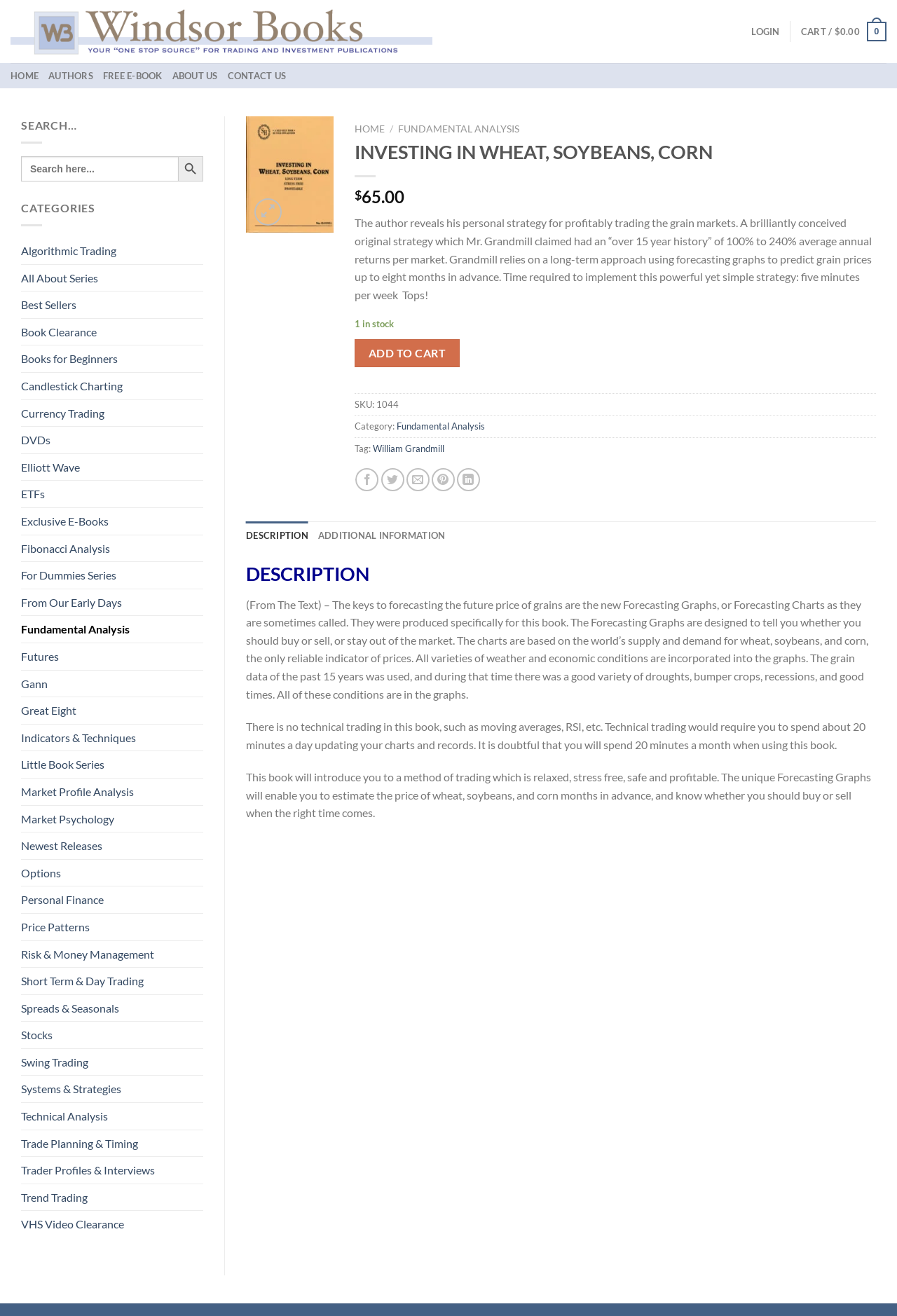What is the price of the book?
Based on the image, answer the question with as much detail as possible.

I found the price of the book by looking at the text next to the dollar sign, which is '$65.00'. This is located below the book title and description.